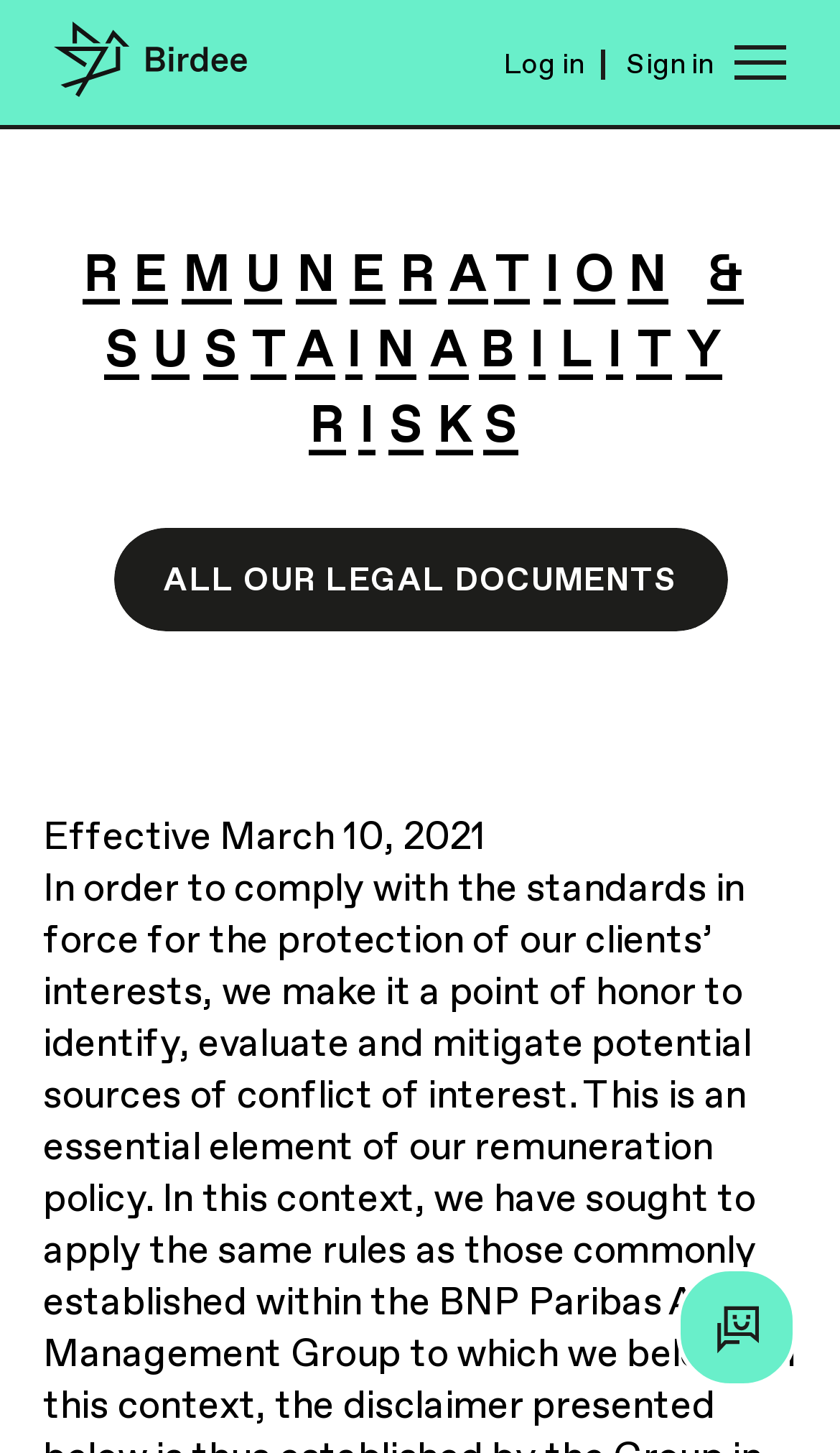Provide your answer in a single word or phrase: 
What is the logo located at the bottom right corner of the webpage?

intercom